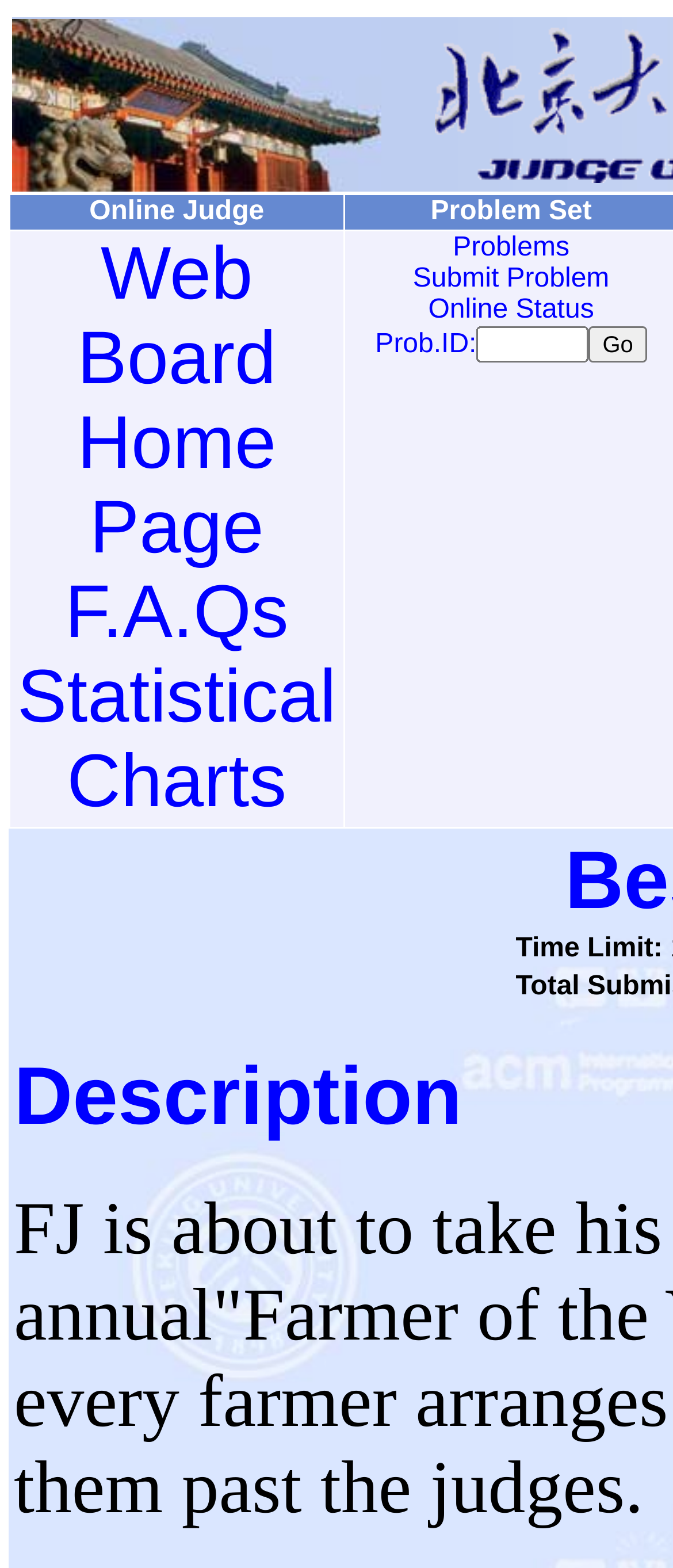Locate the bounding box coordinates of the clickable region to complete the following instruction: "Click the 'Go' button."

[0.875, 0.208, 0.961, 0.231]